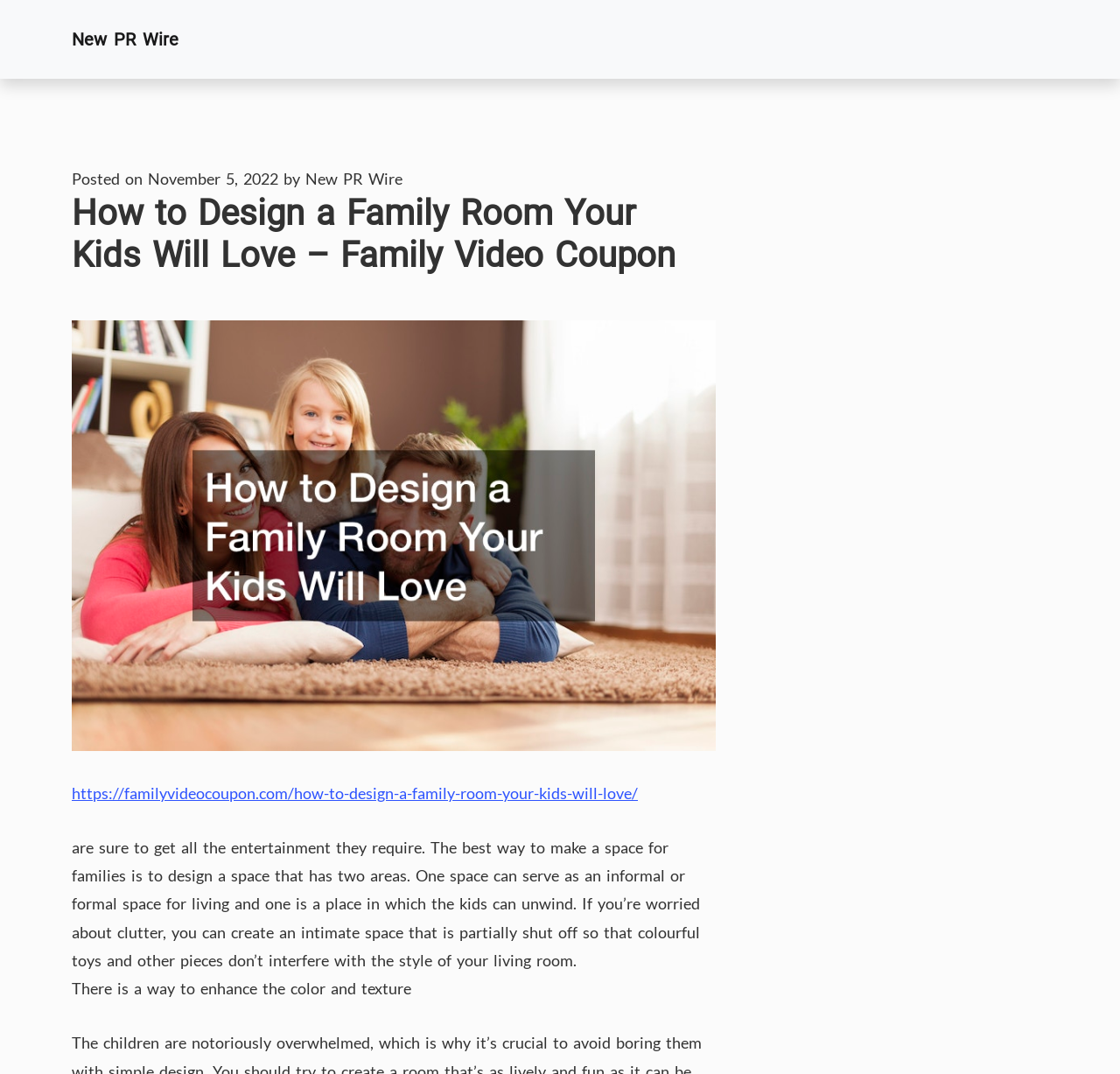Could you please study the image and provide a detailed answer to the question:
What is the purpose of creating an intimate space?

The text suggests that creating an intimate space that is partially shut off can help to avoid clutter from toys and other pieces interfering with the style of the living room.